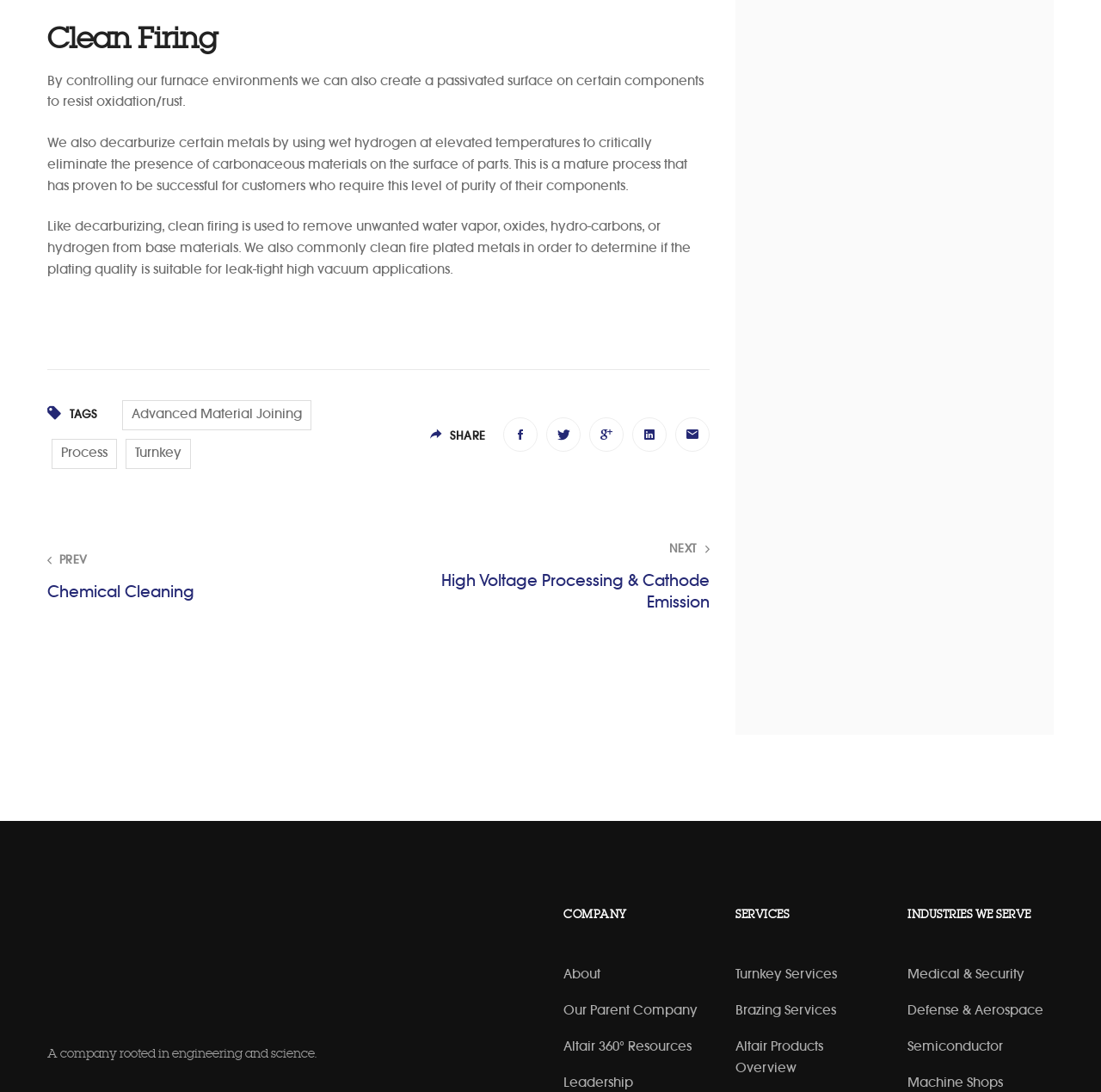Pinpoint the bounding box coordinates of the area that must be clicked to complete this instruction: "Contact through 'GENERAL INQUIRIES'".

[0.688, 0.077, 0.937, 0.116]